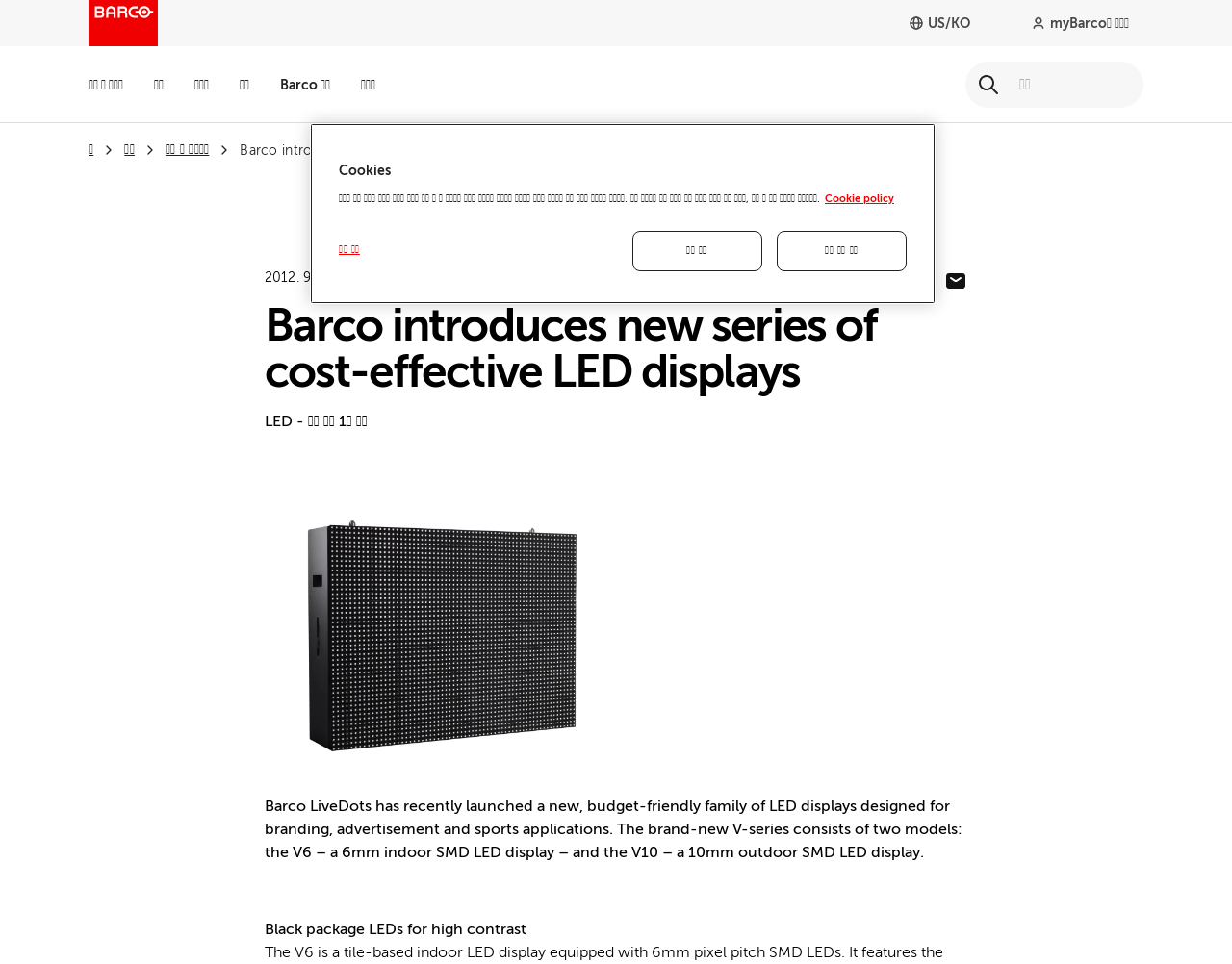Kindly determine the bounding box coordinates of the area that needs to be clicked to fulfill this instruction: "View Basket".

None